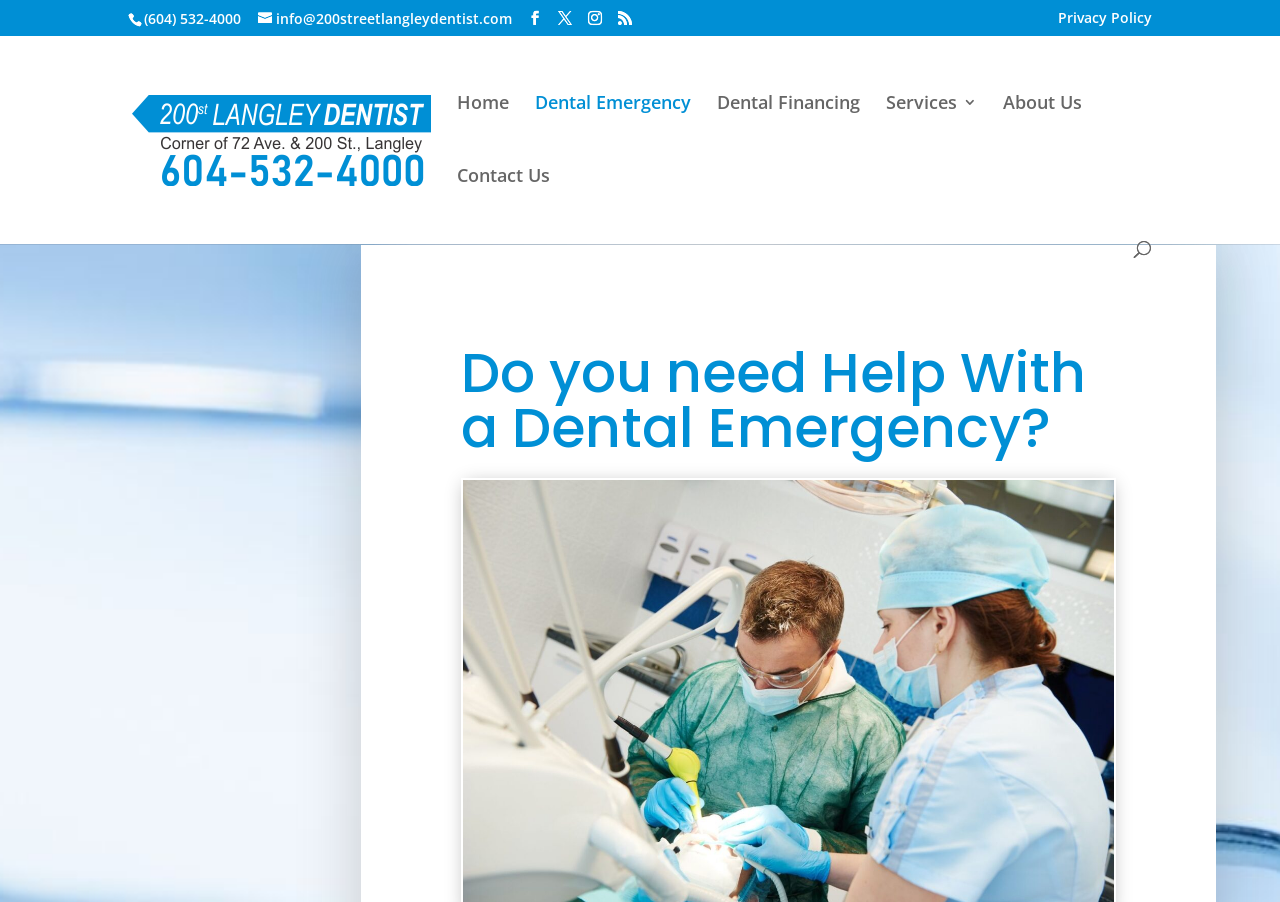Explain in detail what you observe on this webpage.

The webpage is about a dental emergency service provided by 200 St Langley Dentist. At the top left, there is a phone number "(604) 532-4000" and an email address "info@200streetlangleydentist.com" next to it. To the right of these, there are five social media icons. Below these, there is a logo of "200 St Langley Dentist" with an image, and a navigation menu with links to "Home", "Dental Emergency", "Dental Financing", "Services 3", and "About Us". 

On the right side of the navigation menu, there is a "Contact Us" link. Above the navigation menu, there is a search bar with a placeholder text "Search for:". The main content of the webpage starts with a heading "Do you need Help With a Dental Emergency?" which is located at the top center of the page. At the bottom right, there is a "Privacy Policy" link.